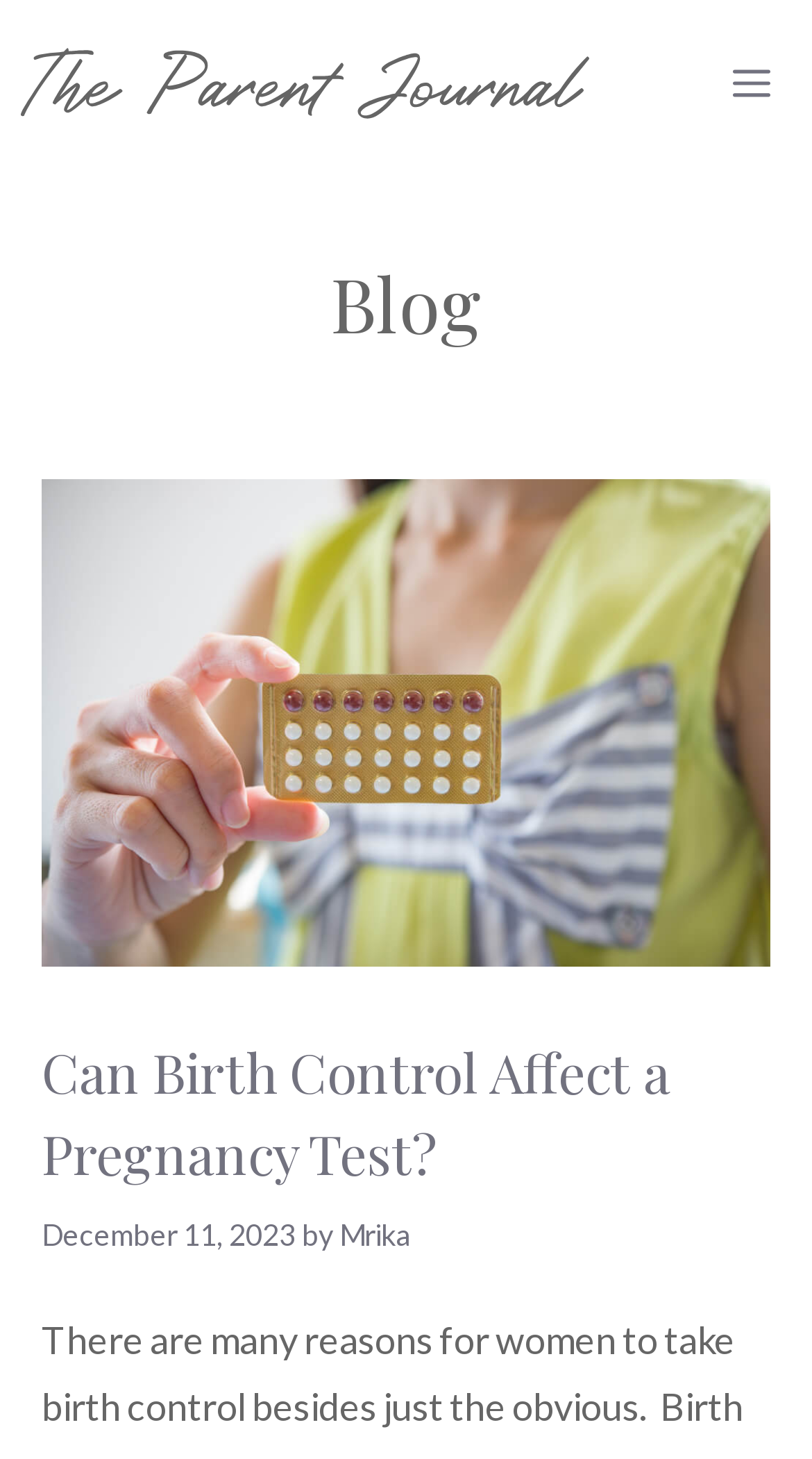Detail the various sections and features of the webpage.

The webpage is a blog post titled "Can Birth Control Affect a Pregnancy Test?" on a website called "The Parent Journal". At the top left of the page, there is a logo of "The Parent Journal" which is also a link, accompanied by a menu button on the top right. 

Below the logo, there is a heading that reads "Blog". Within the blog section, there is a prominent link and image related to "birth control pregnancy test" positioned near the top. 

Further down, there is a header that contains the title of the blog post "Can Birth Control Affect a Pregnancy Test?" along with a link to the same title. The title is followed by the publication date "December 11, 2023" and the author's name "Mrika".